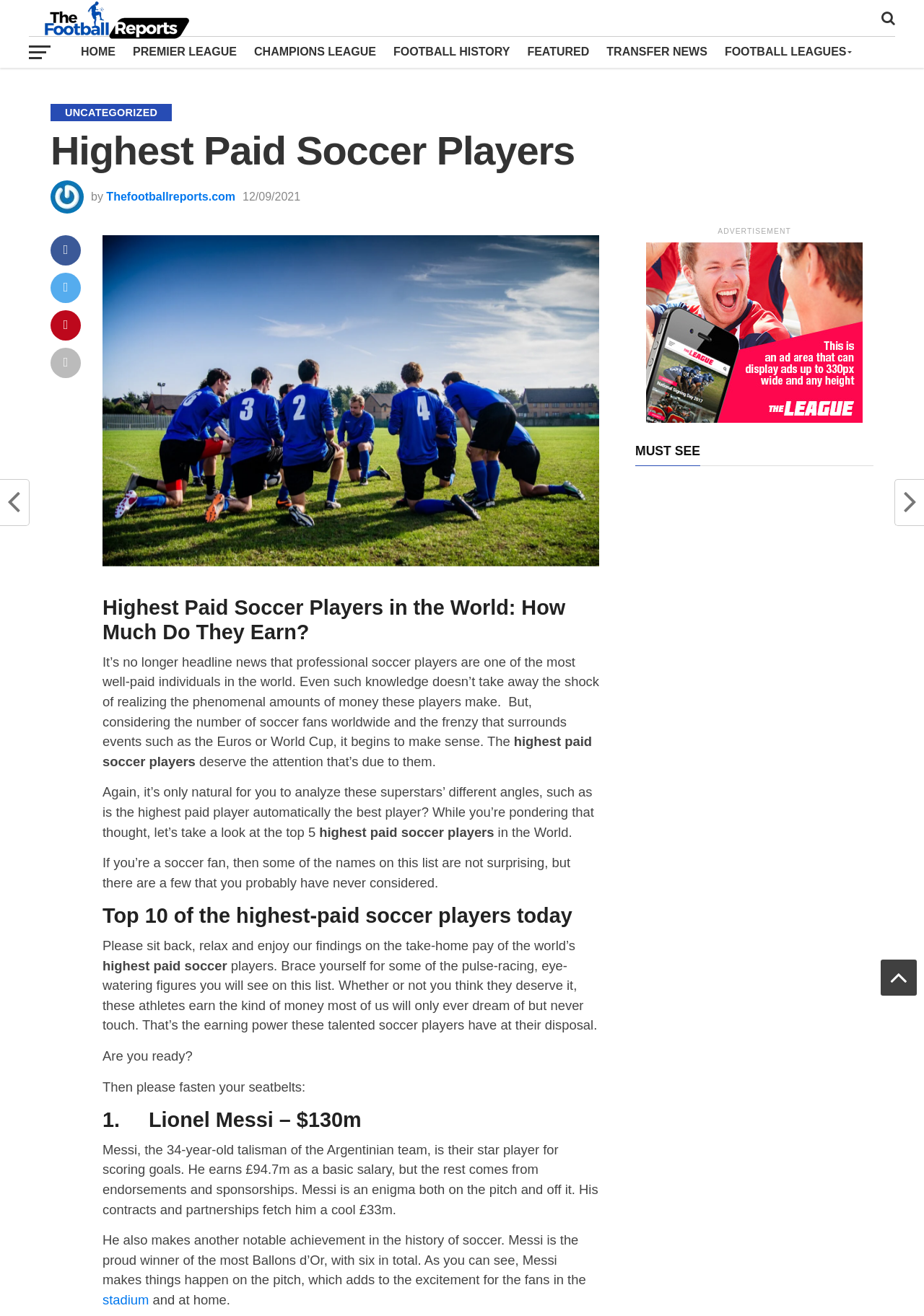Please identify the bounding box coordinates of the area that needs to be clicked to fulfill the following instruction: "Read the article about Highest Paid Soccer Players."

[0.111, 0.452, 0.648, 0.49]